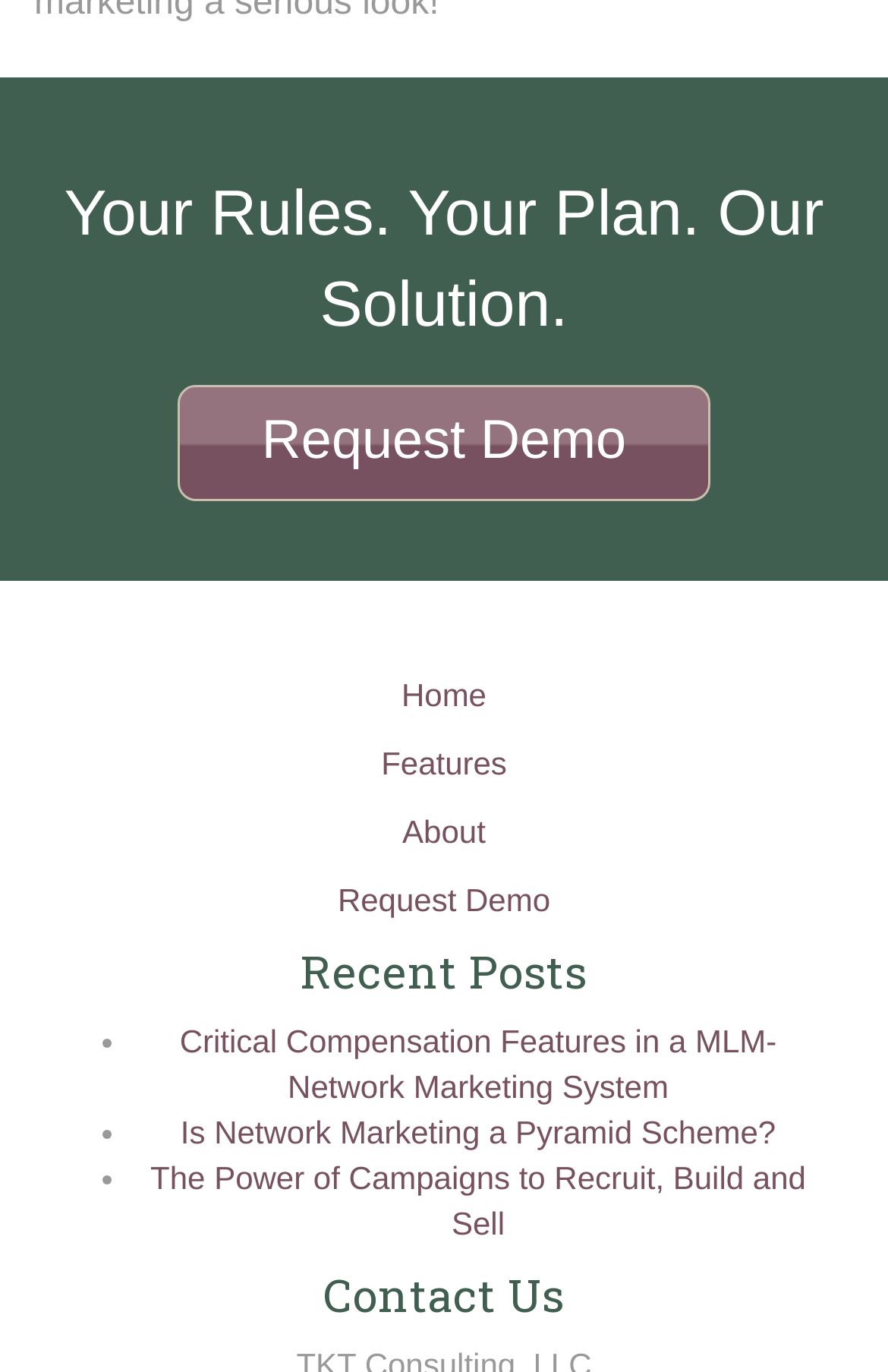What is the main slogan of the website?
Please provide a comprehensive and detailed answer to the question.

The main slogan of the website is 'Your Rules. Your Plan. Our Solution.' which is displayed prominently at the top of the webpage, indicating the website's focus on providing customized solutions.